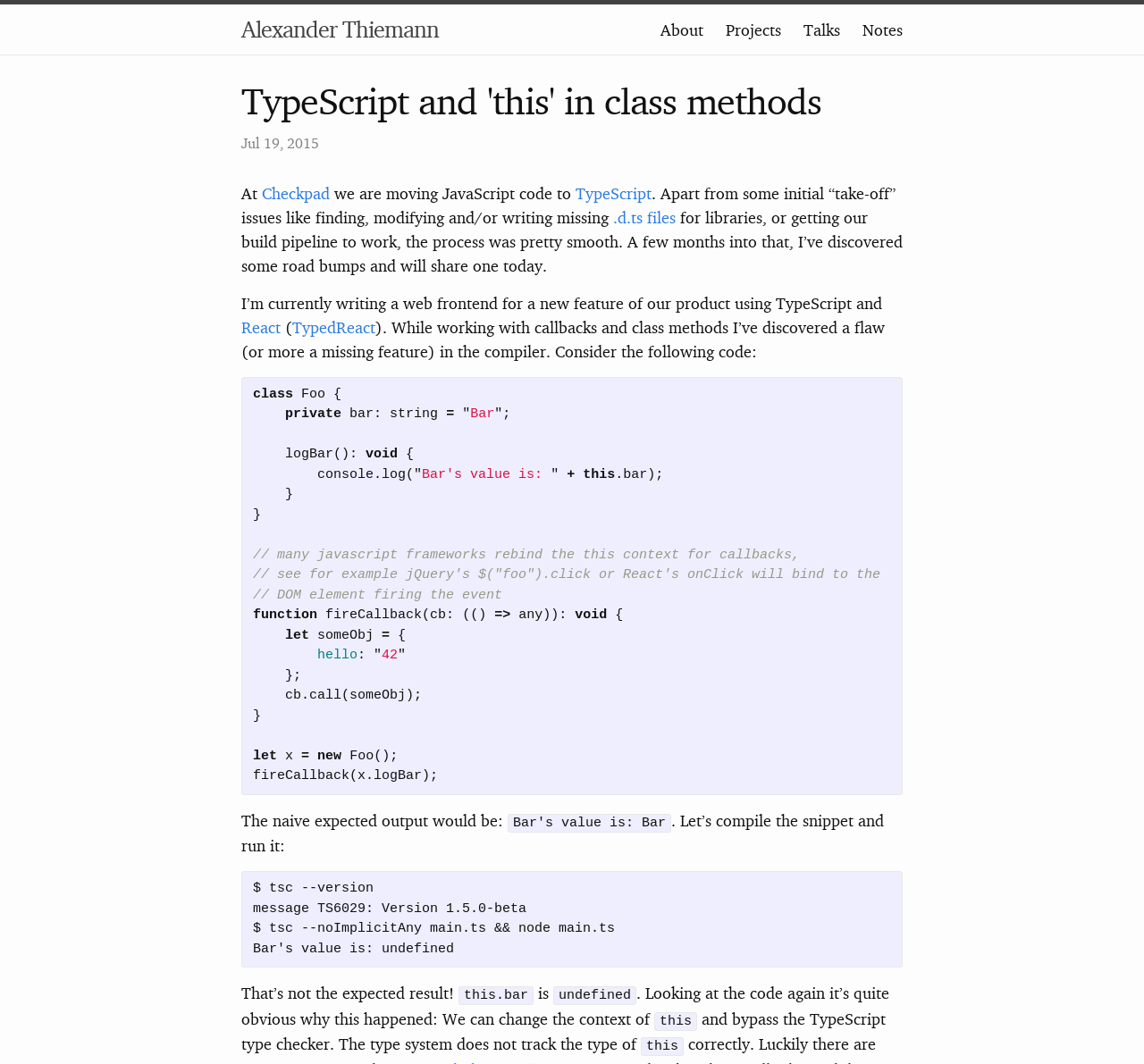Determine the bounding box coordinates of the UI element described below. Use the format (top-left x, top-left y, bottom-right x, bottom-right y) with floating point numbers between 0 and 1: Alexander Thiemann

[0.211, 0.004, 0.384, 0.051]